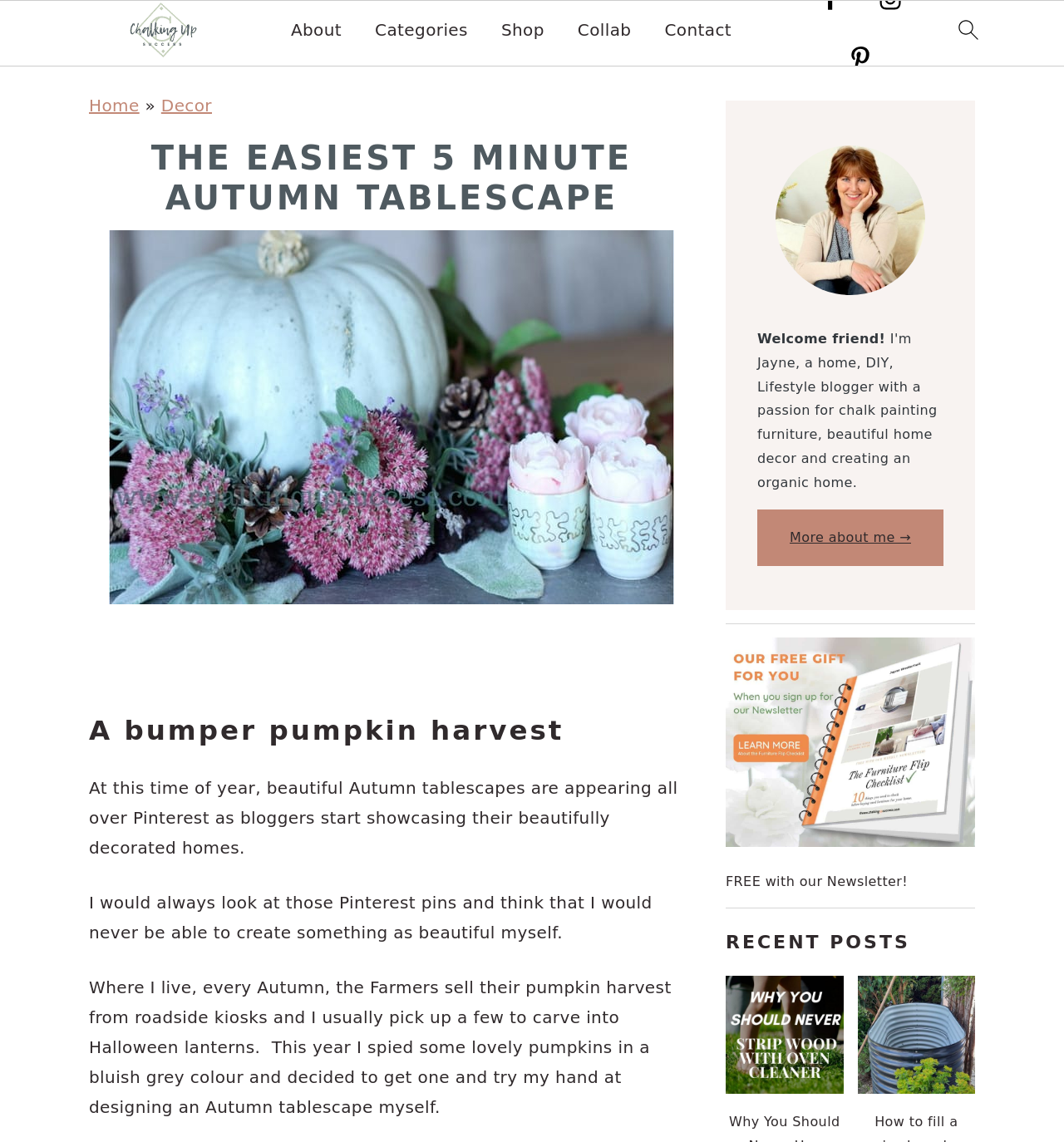Show the bounding box coordinates for the element that needs to be clicked to execute the following instruction: "read about the author". Provide the coordinates in the form of four float numbers between 0 and 1, i.e., [left, top, right, bottom].

[0.729, 0.127, 0.87, 0.274]